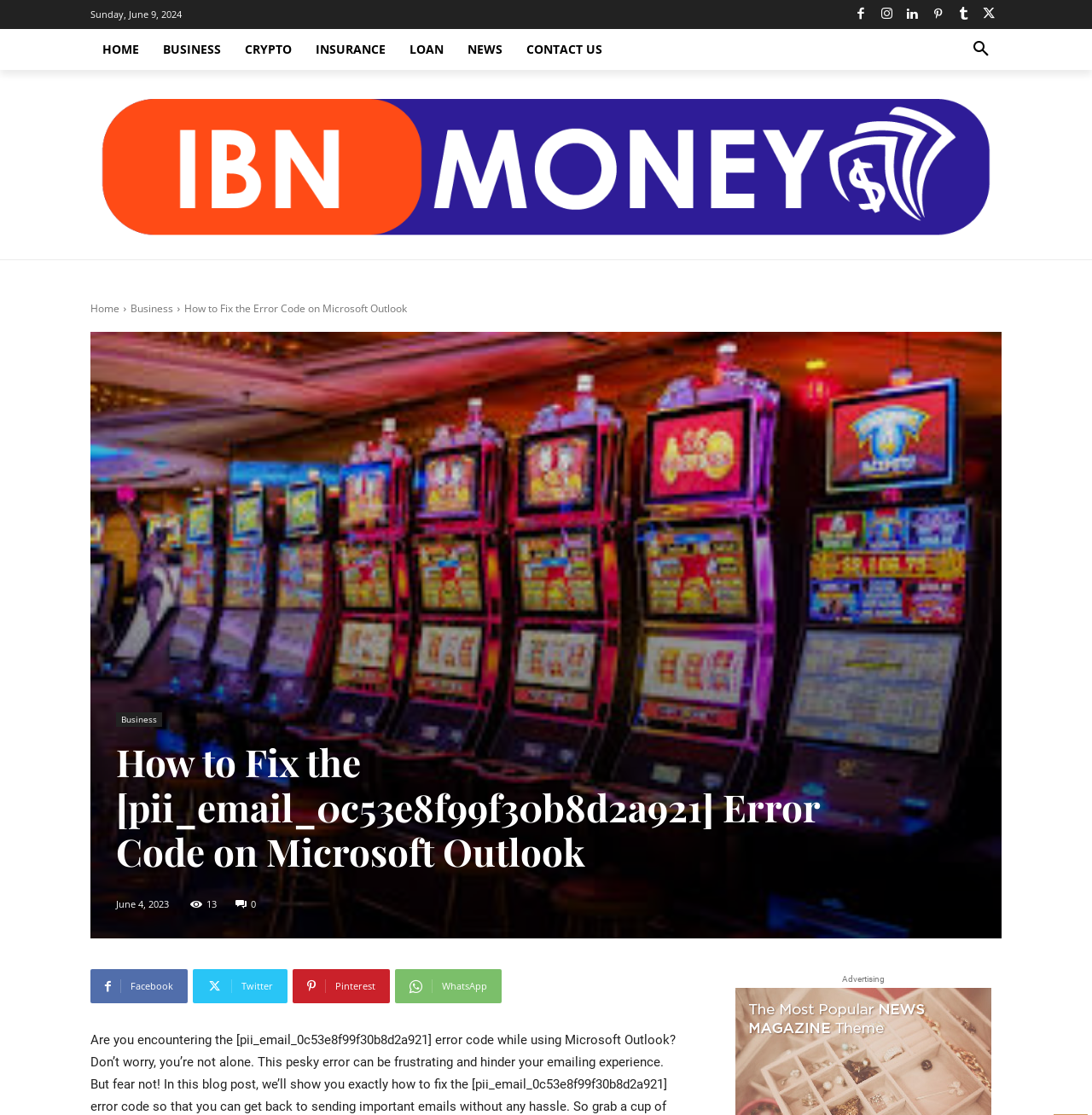Provide your answer to the question using just one word or phrase: What is the date of the article?

June 4, 2023